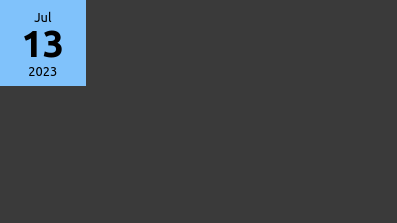Answer the following inquiry with a single word or phrase:
What is the background color of the calendar?

Dark